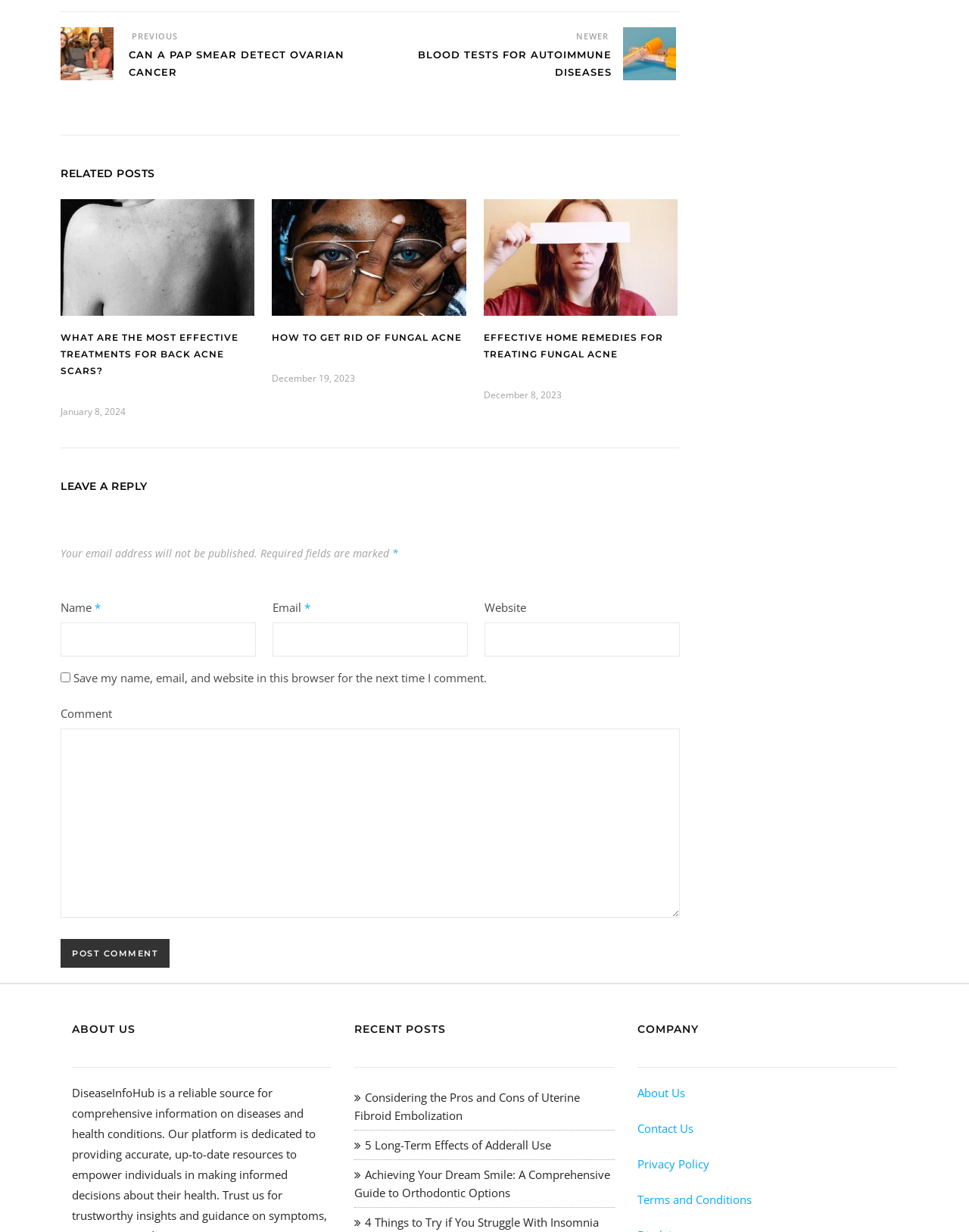What is the topic of the second image?
Can you offer a detailed and complete answer to this question?

The second image is about blood tests for autoimmune diseases, which can be inferred from the image description 'A healthcare professional analyzing a blood sample for autoimmune disease markers in a laboratory setting.' and the heading 'BLOOD TESTS FOR AUTOIMMUNE DISEASES'.